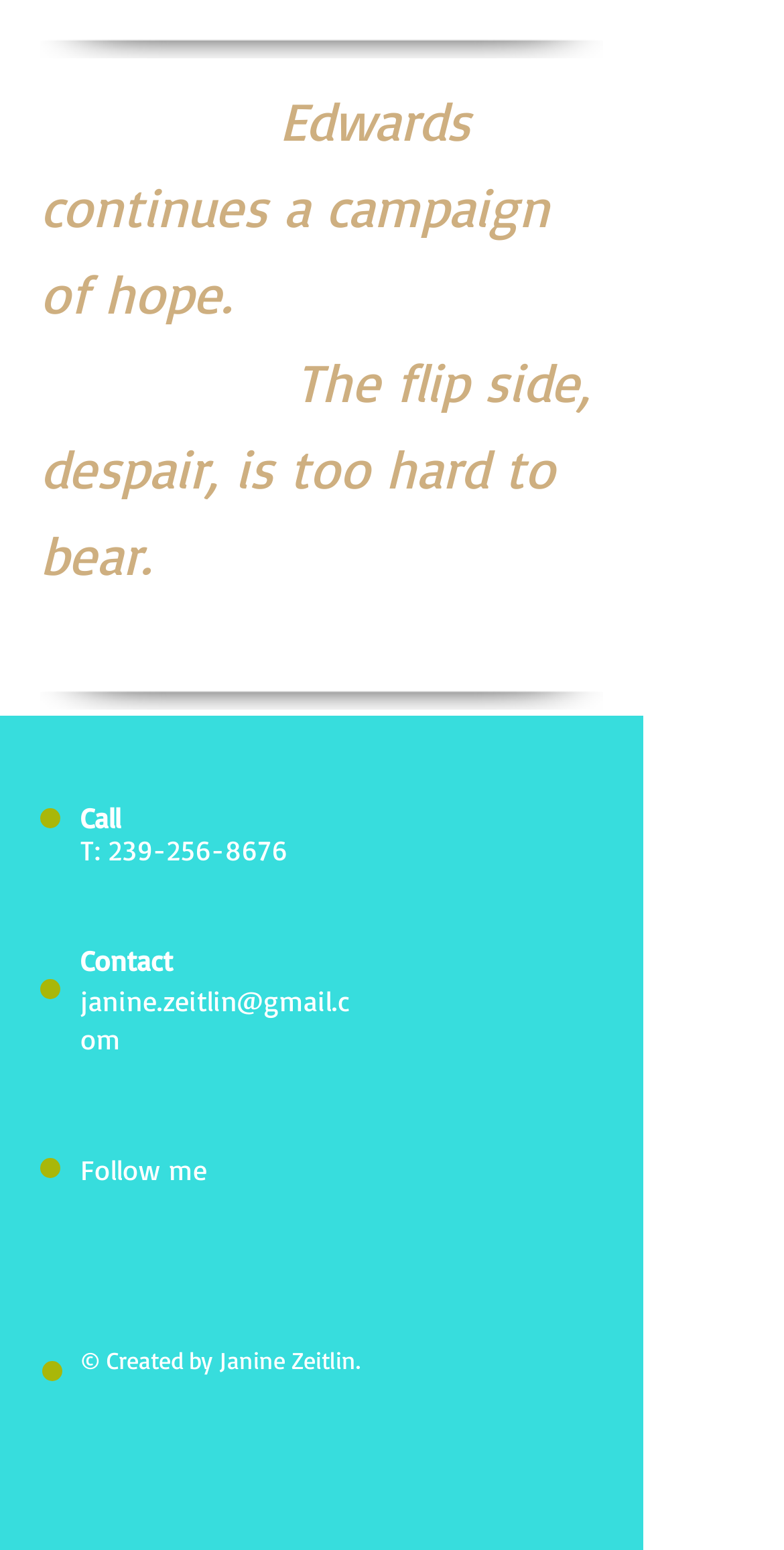What is the email address to contact?
Kindly offer a comprehensive and detailed response to the question.

I found the email address by looking at the 'Contact' section, where it says 'janine.zeitlin@gmail.com'.